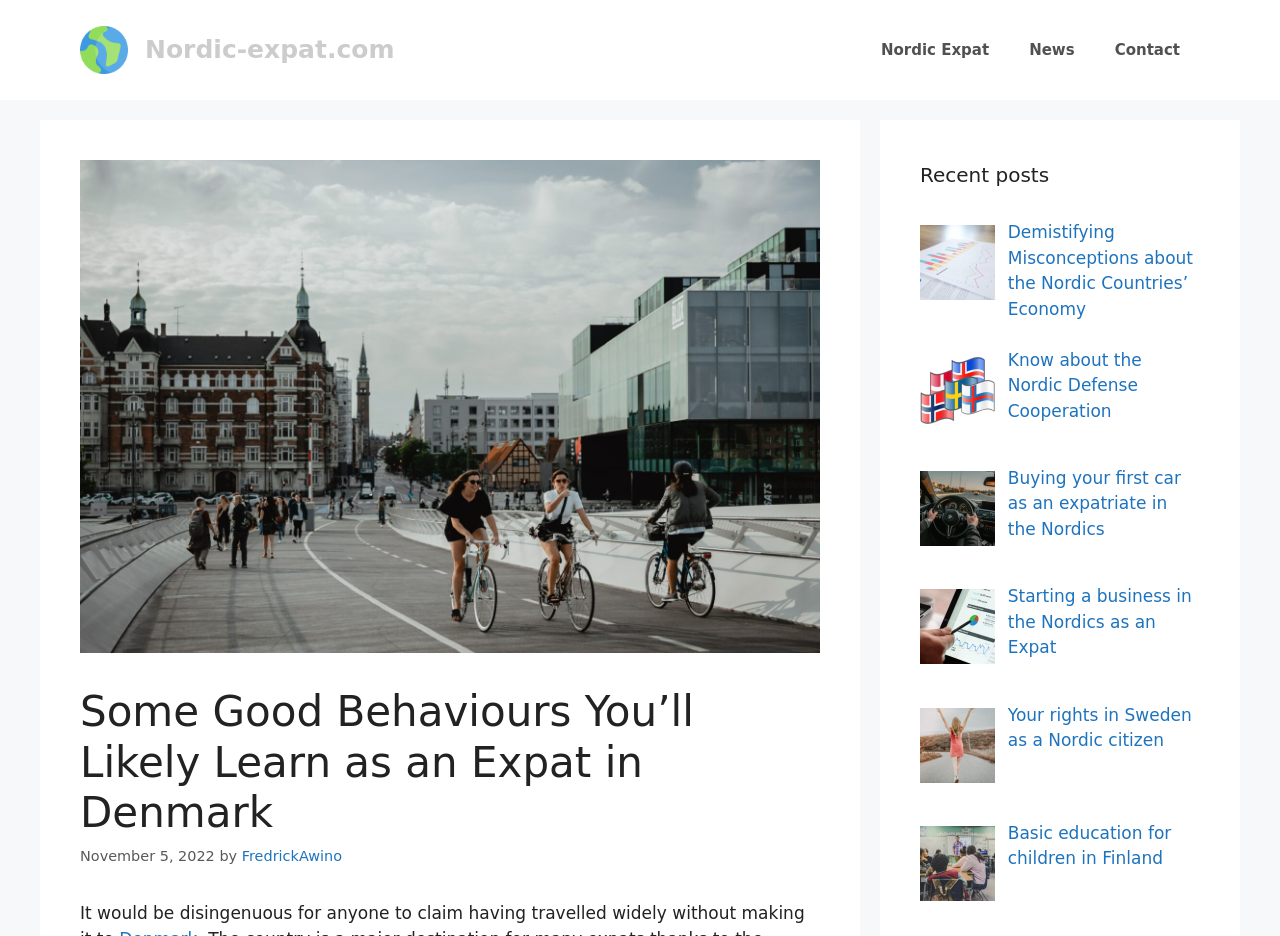Give a one-word or one-phrase response to the question: 
What is the date of the article?

November 5, 2022